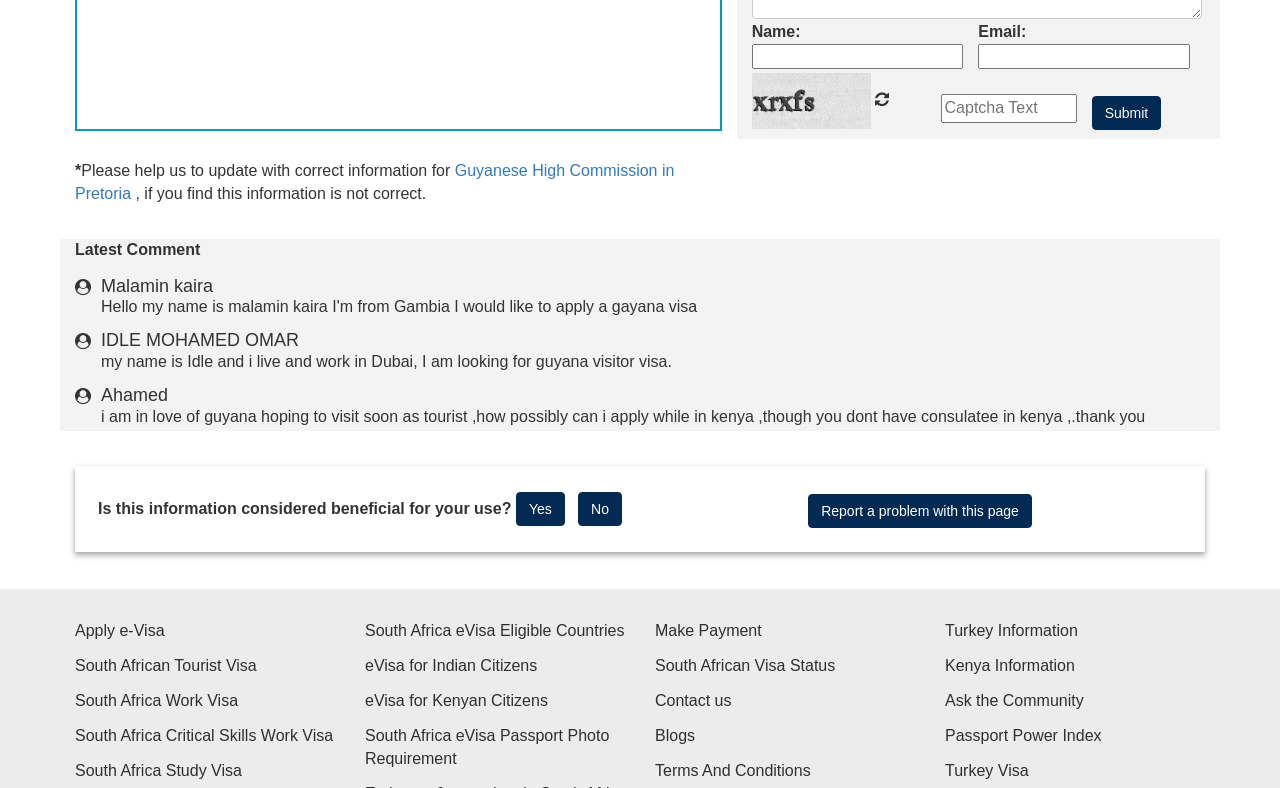Please respond to the question using a single word or phrase:
What is the CAPTCHA code for?

Verify submission